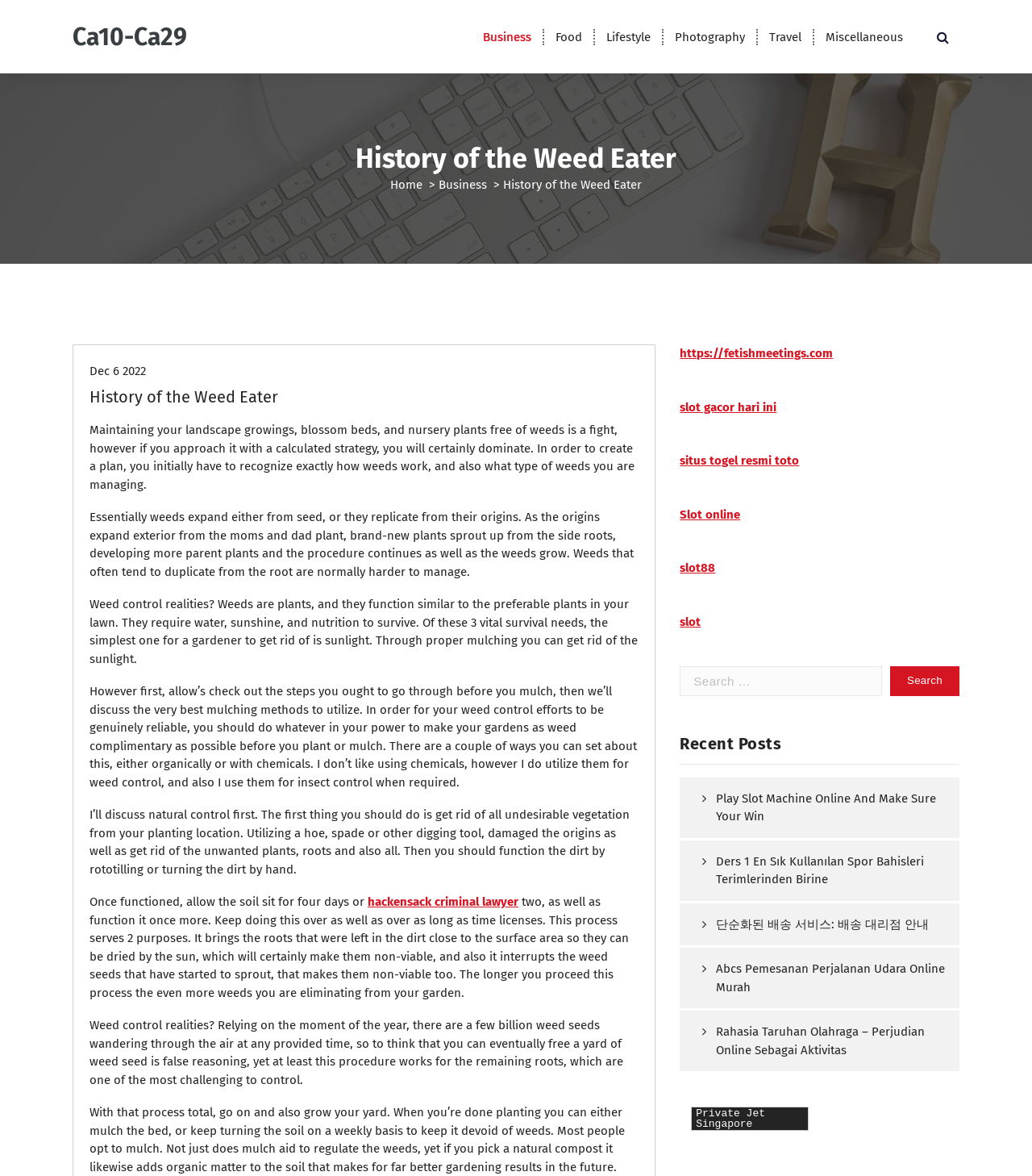Please examine the image and provide a detailed answer to the question: What is the main topic of this webpage?

Based on the webpage content, I can see that the main topic is about the history of weed eaters, specifically the Ca10-Ca29 model. The webpage provides information on how to maintain a landscape, control weeds, and discusses the importance of mulching.